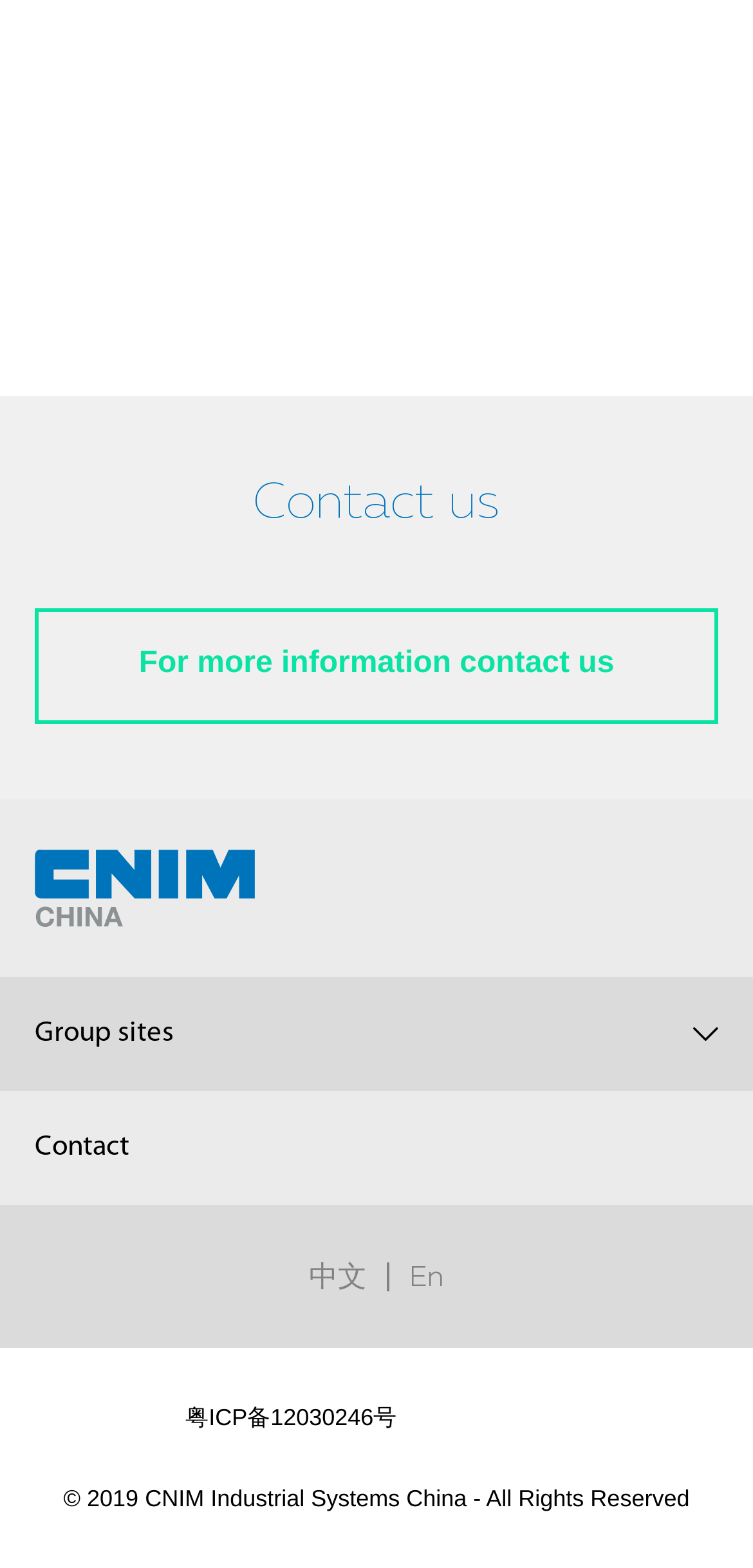Kindly determine the bounding box coordinates of the area that needs to be clicked to fulfill this instruction: "Read about Breast Implant Illness".

None